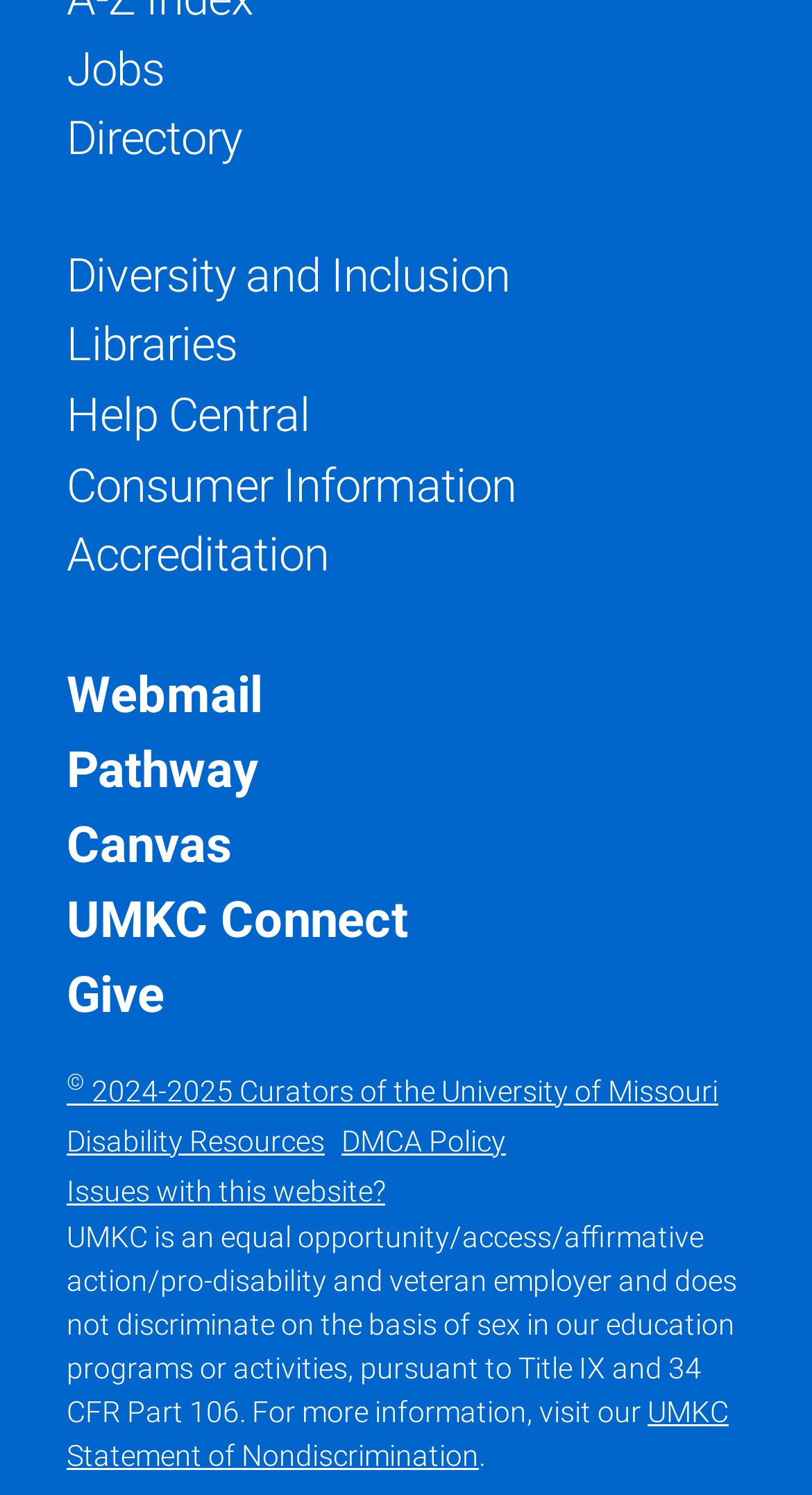How many superscript elements are on the webpage?
Please use the image to provide a one-word or short phrase answer.

1